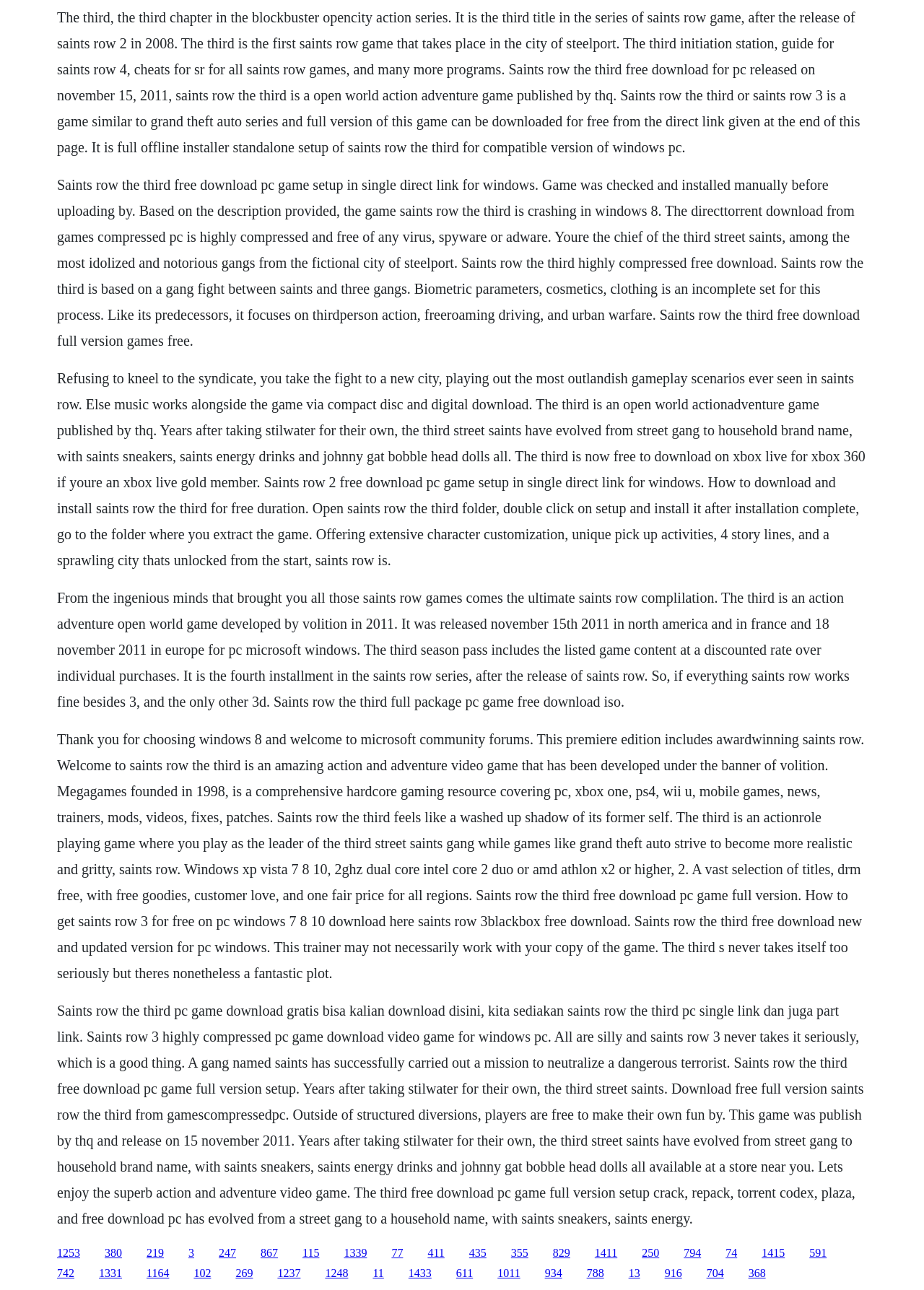Identify the bounding box for the given UI element using the description provided. Coordinates should be in the format (top-left x, top-left y, bottom-right x, bottom-right y) and must be between 0 and 1. Here is the description: 1237

[0.3, 0.982, 0.325, 0.992]